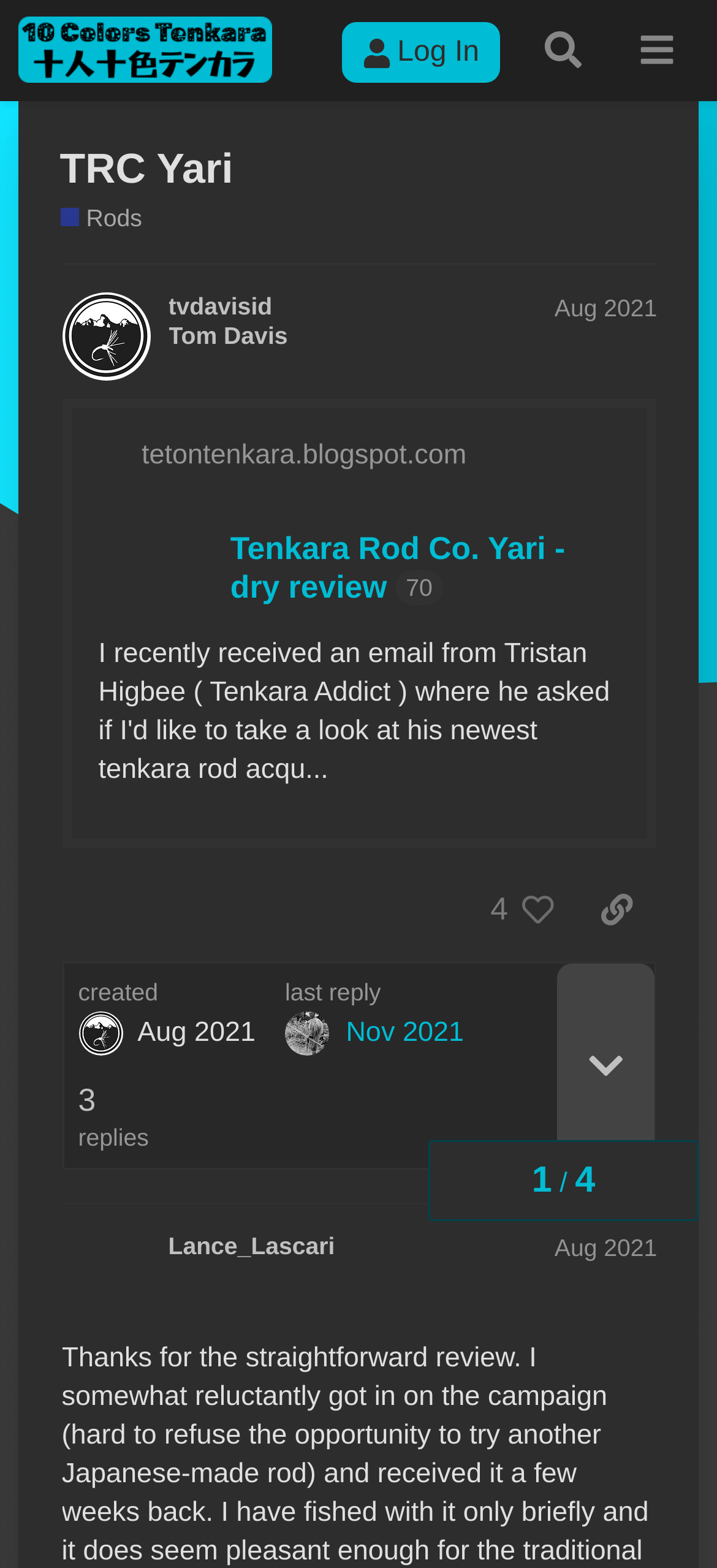Please specify the bounding box coordinates of the region to click in order to perform the following instruction: "Click the 'menu' button".

[0.857, 0.005, 0.974, 0.059]